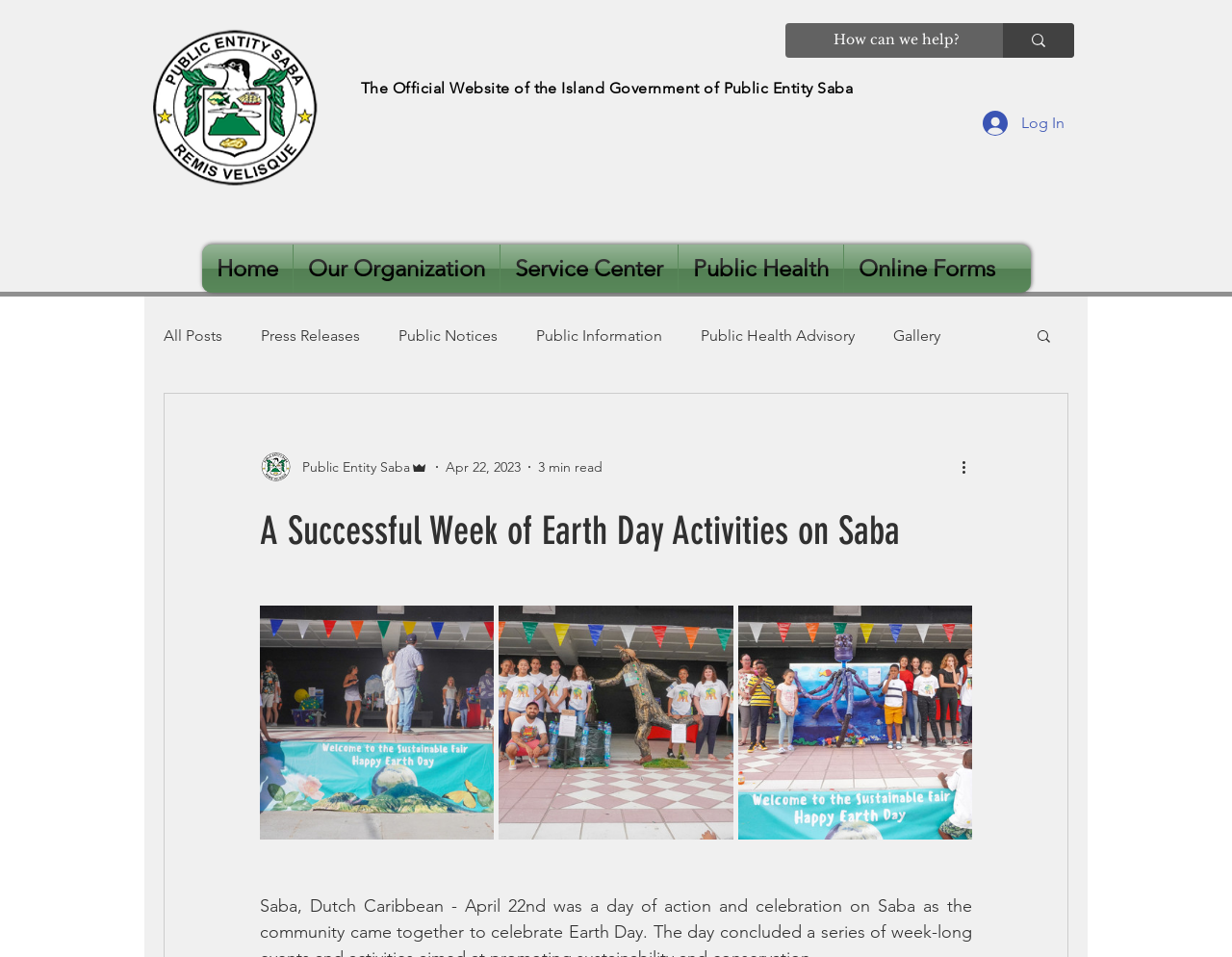Respond to the question below with a single word or phrase:
What is the purpose of the search box?

To search the website